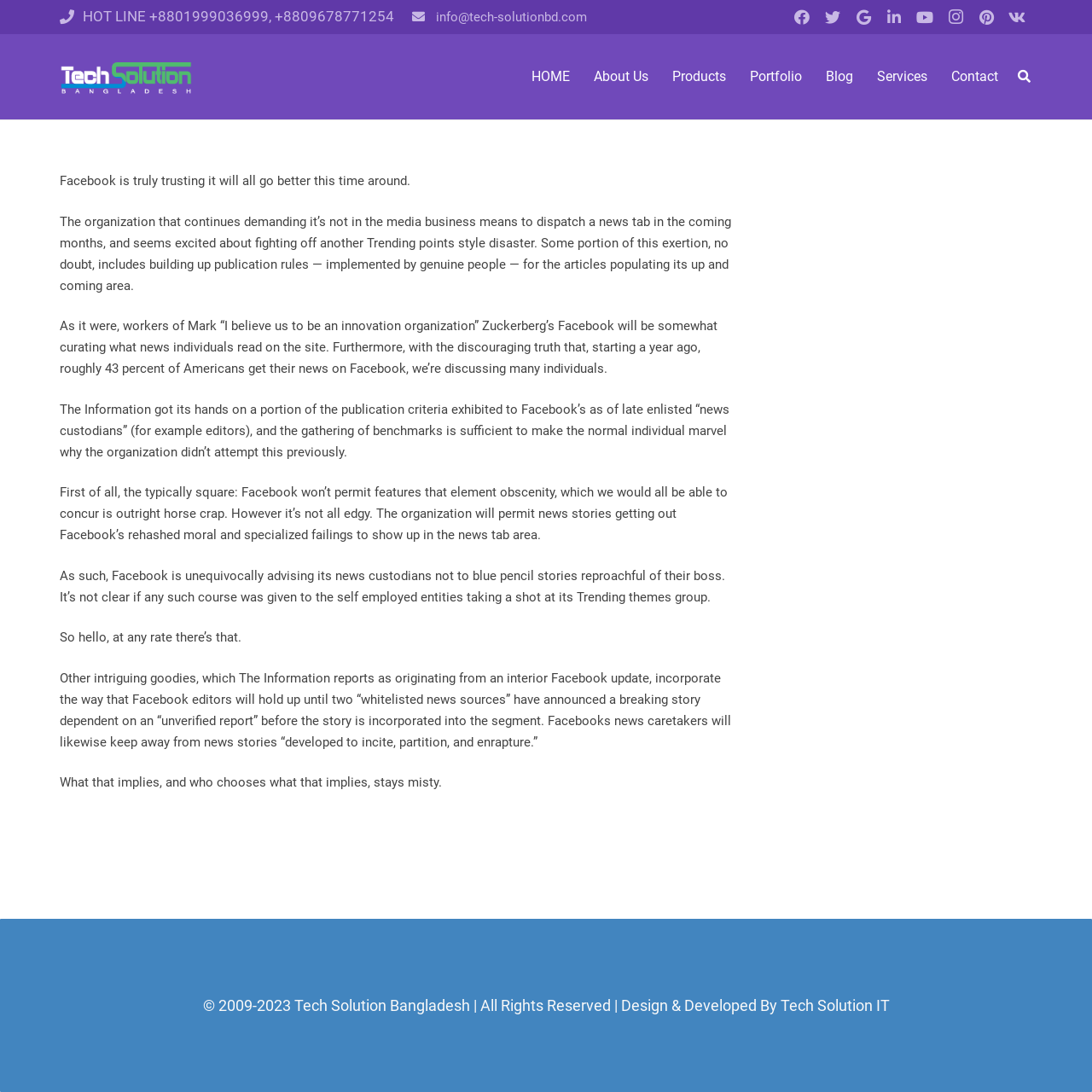Please identify the bounding box coordinates of the area that needs to be clicked to fulfill the following instruction: "Go to the Home page."

[0.476, 0.051, 0.533, 0.09]